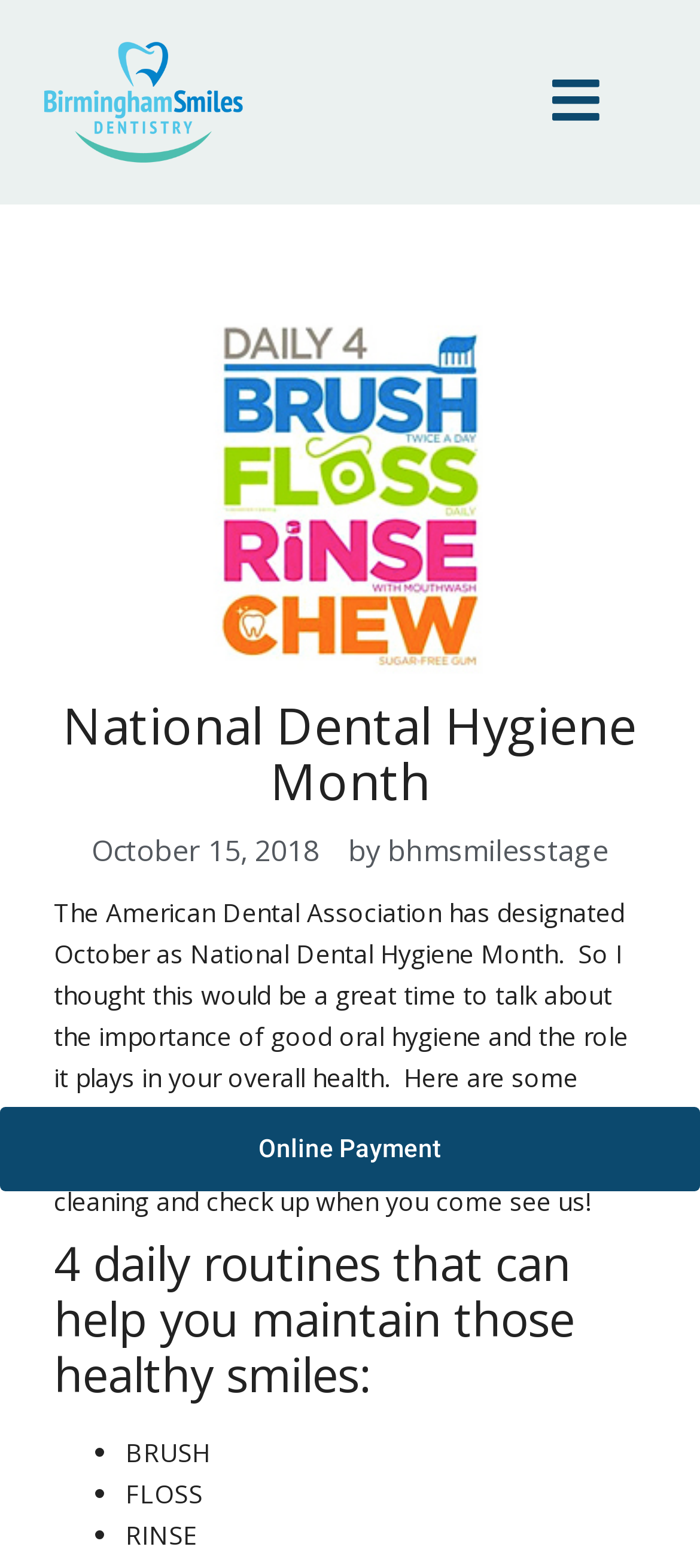Answer with a single word or phrase: 
What can be done at home to maintain good oral hygiene?

Good habits